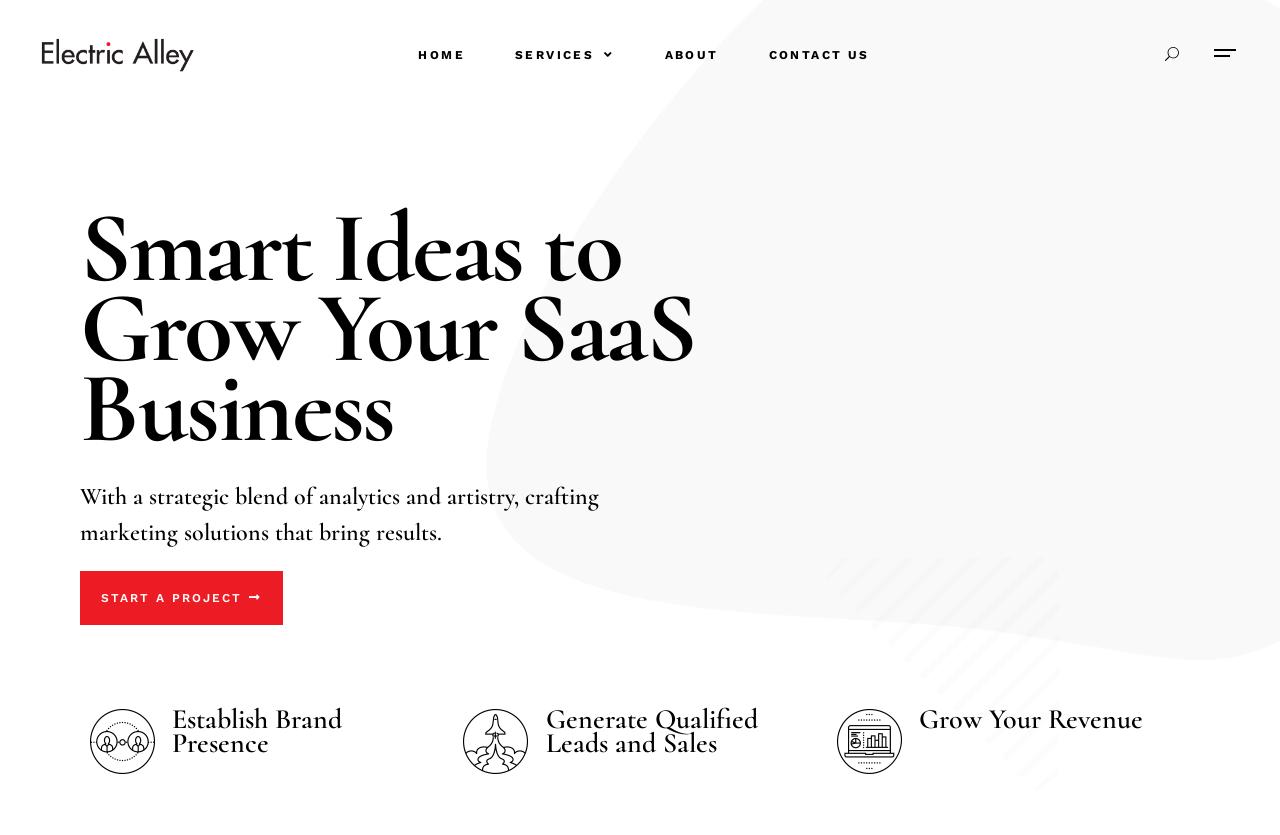Given the description of the UI element: "About", predict the bounding box coordinates in the form of [left, top, right, bottom], with each value being a float between 0 and 1.

[0.519, 0.054, 0.561, 0.078]